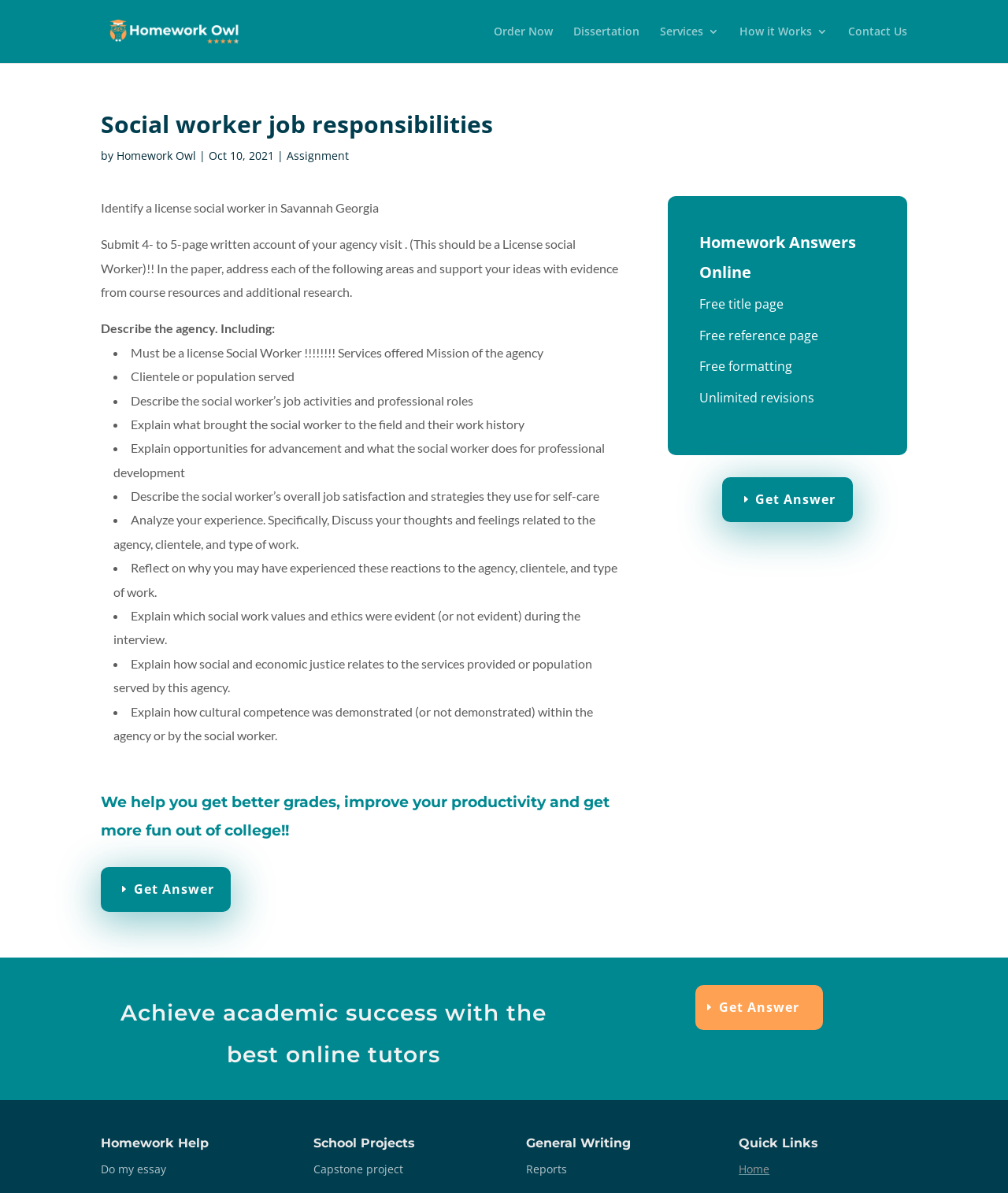What is the name of the website?
Based on the image, answer the question in a detailed manner.

The name of the website can be found in the top-left corner of the webpage, where it says 'Homework Answers Online' in a logo format, and also in the heading element with the text 'Homework Answers Online'.